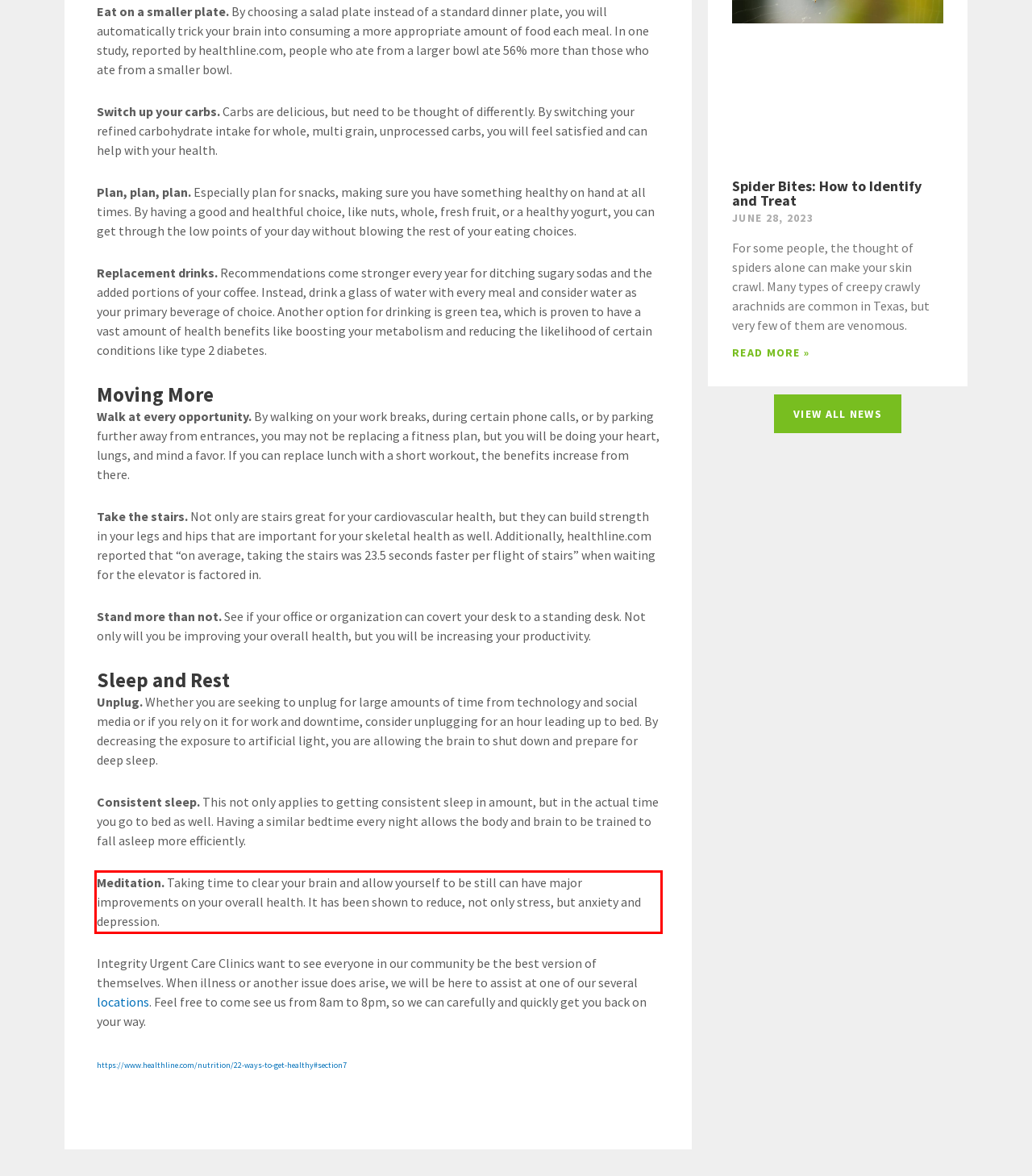Using the provided screenshot of a webpage, recognize the text inside the red rectangle bounding box by performing OCR.

Meditation. Taking time to clear your brain and allow yourself to be still can have major improvements on your overall health. It has been shown to reduce, not only stress, but anxiety and depression.